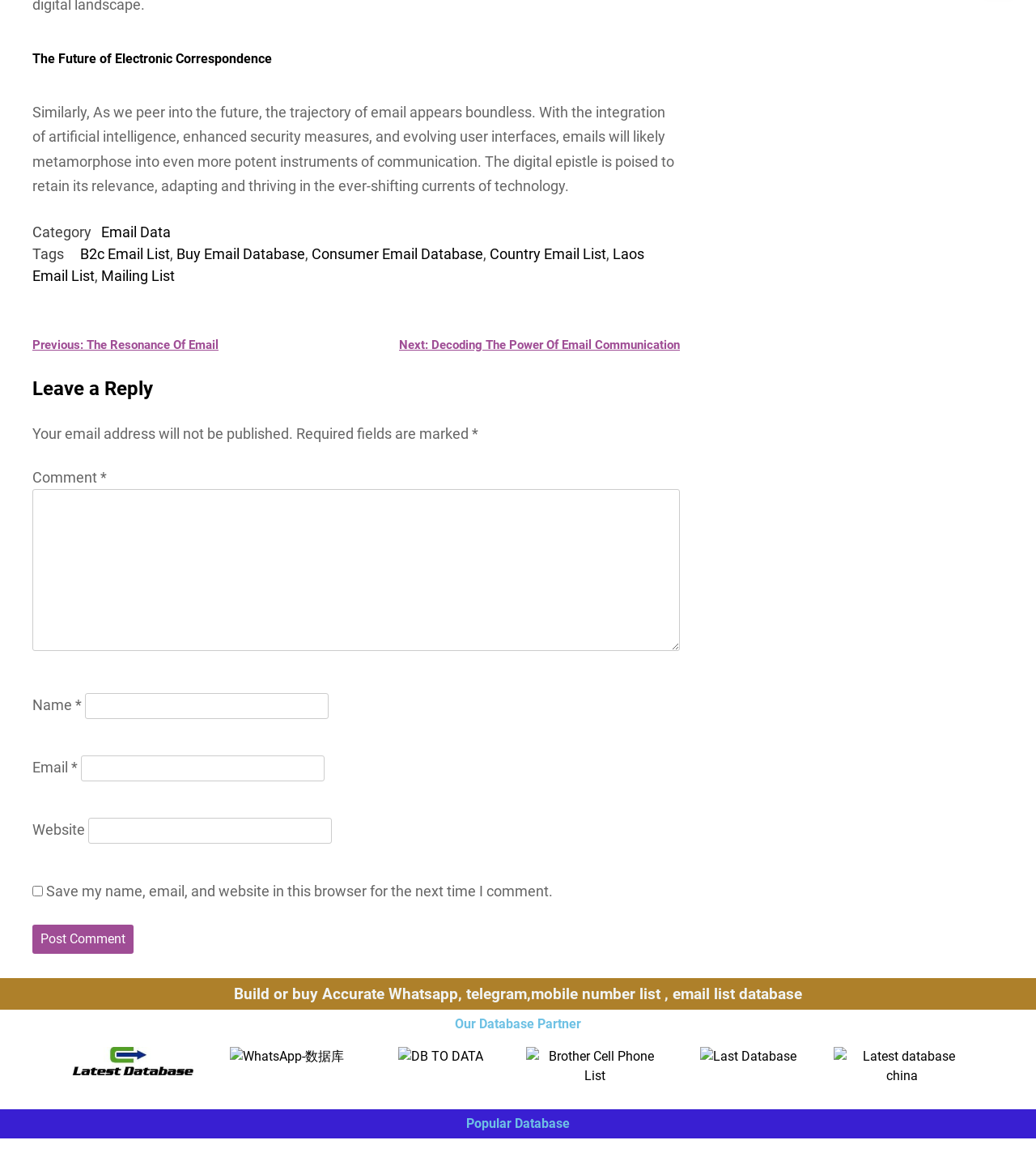Specify the bounding box coordinates of the element's area that should be clicked to execute the given instruction: "Click the 'Email Data' link". The coordinates should be four float numbers between 0 and 1, i.e., [left, top, right, bottom].

[0.098, 0.191, 0.165, 0.206]